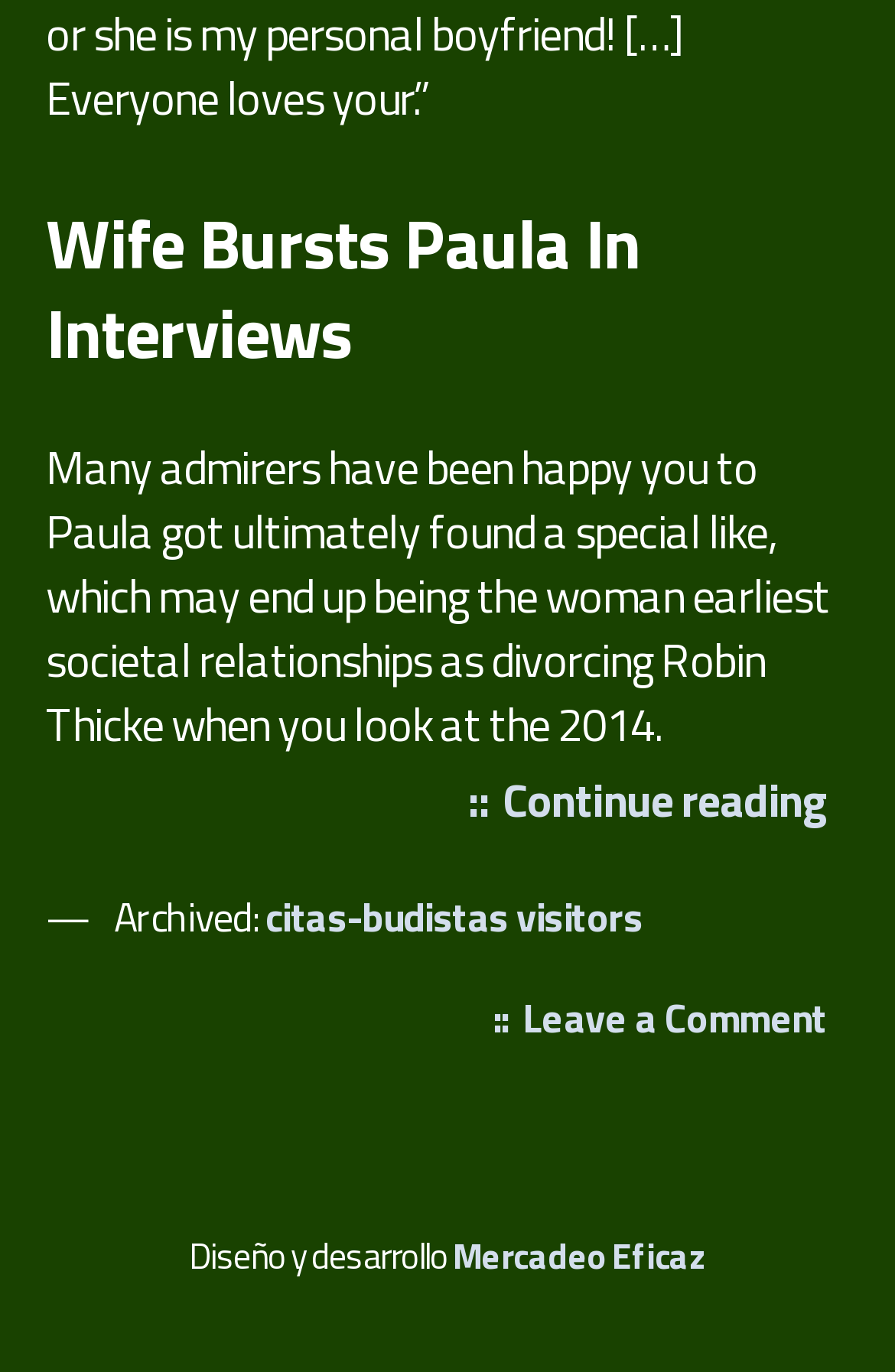Analyze the image and deliver a detailed answer to the question: What is the purpose of the link 'citas-budistas visitors'?

The link 'citas-budistas visitors' is located in the footer section of the webpage, which suggests that it is a link to a related website or a resource that is not the main focus of the current webpage.